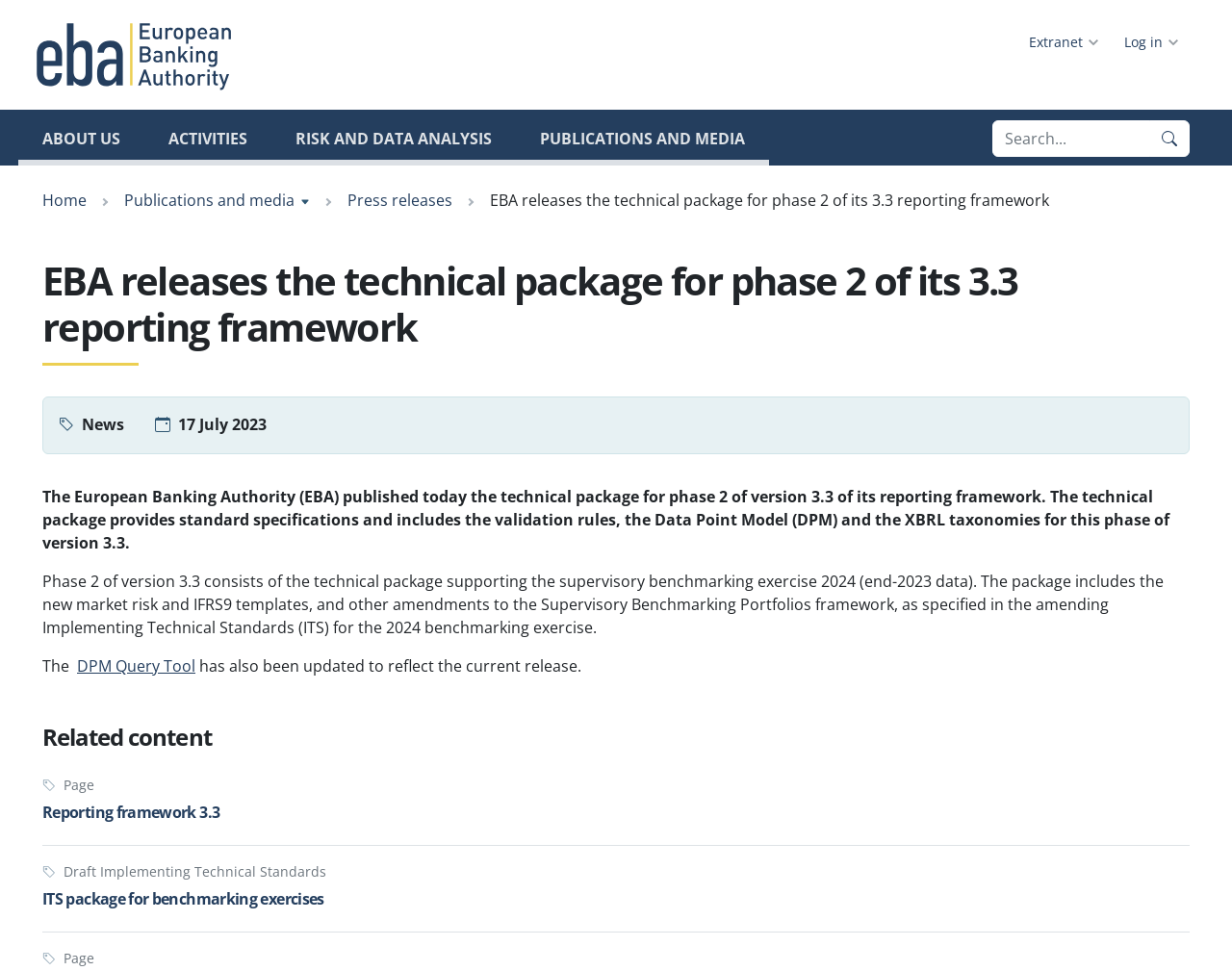Find the bounding box of the UI element described as: "Extranet". The bounding box coordinates should be given as four float values between 0 and 1, i.e., [left, top, right, bottom].

[0.823, 0.021, 0.901, 0.065]